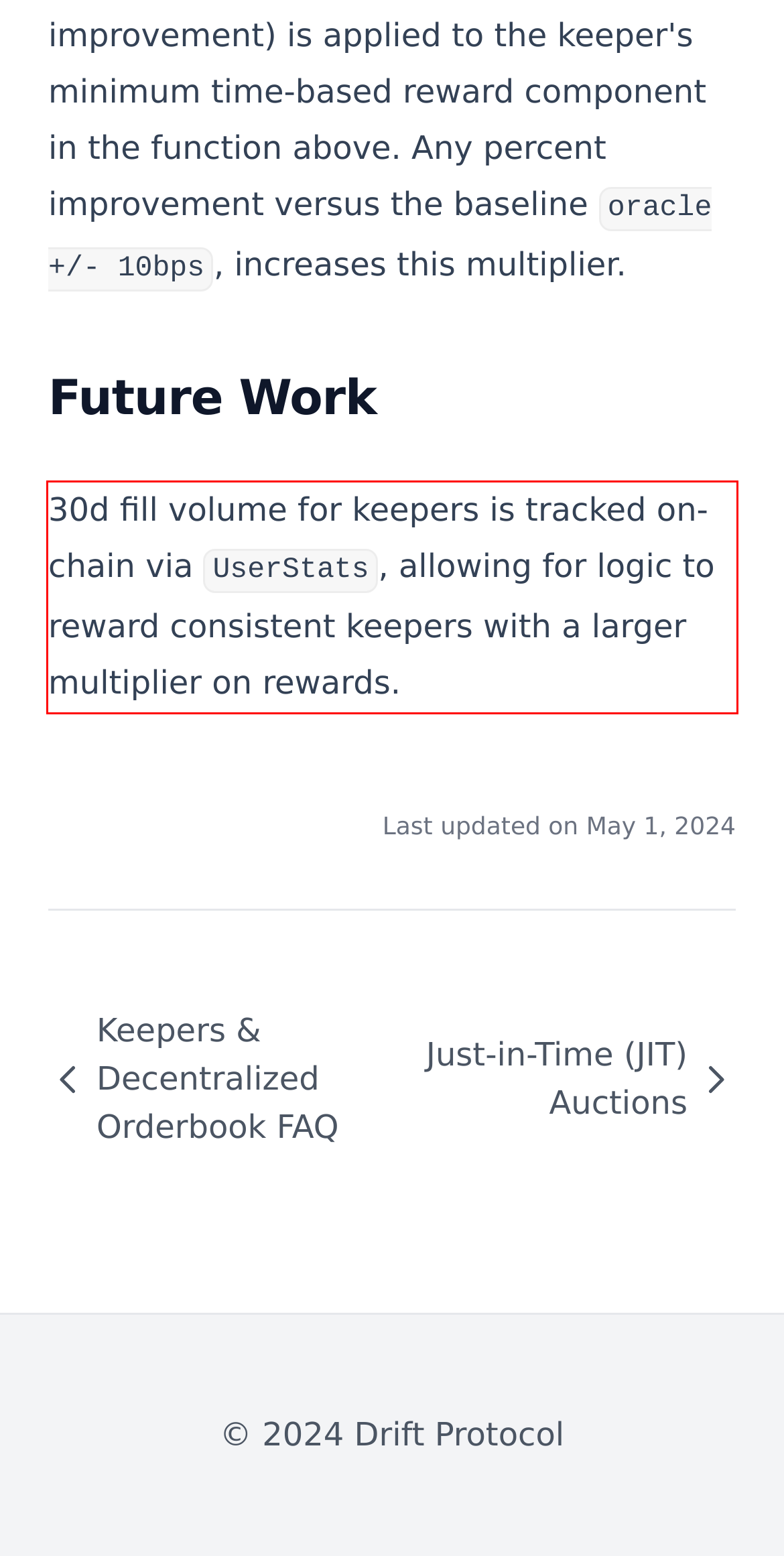There is a UI element on the webpage screenshot marked by a red bounding box. Extract and generate the text content from within this red box.

30d fill volume for keepers is tracked on-chain via UserStats, allowing for logic to reward consistent keepers with a larger multiplier on rewards.